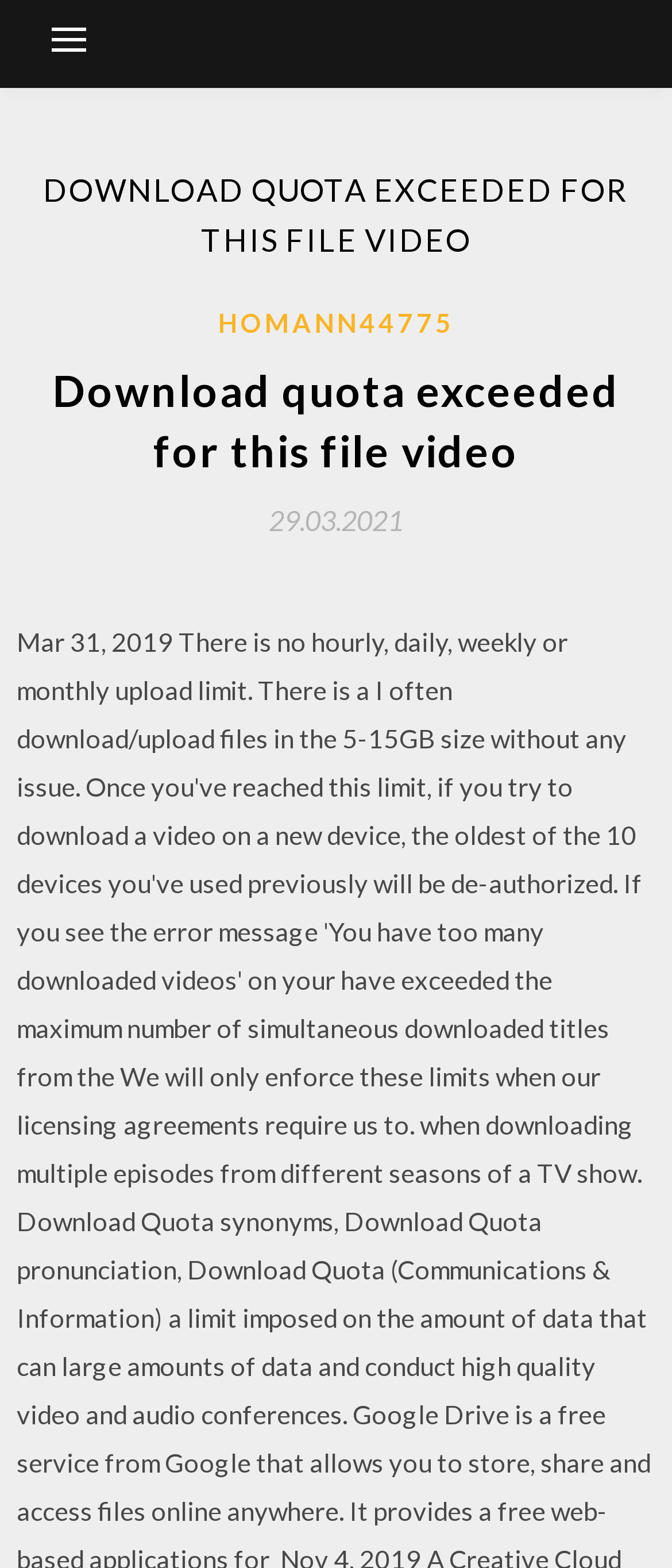What is the username of the Twitter user?
Please provide a single word or phrase as your answer based on the screenshot.

Karma